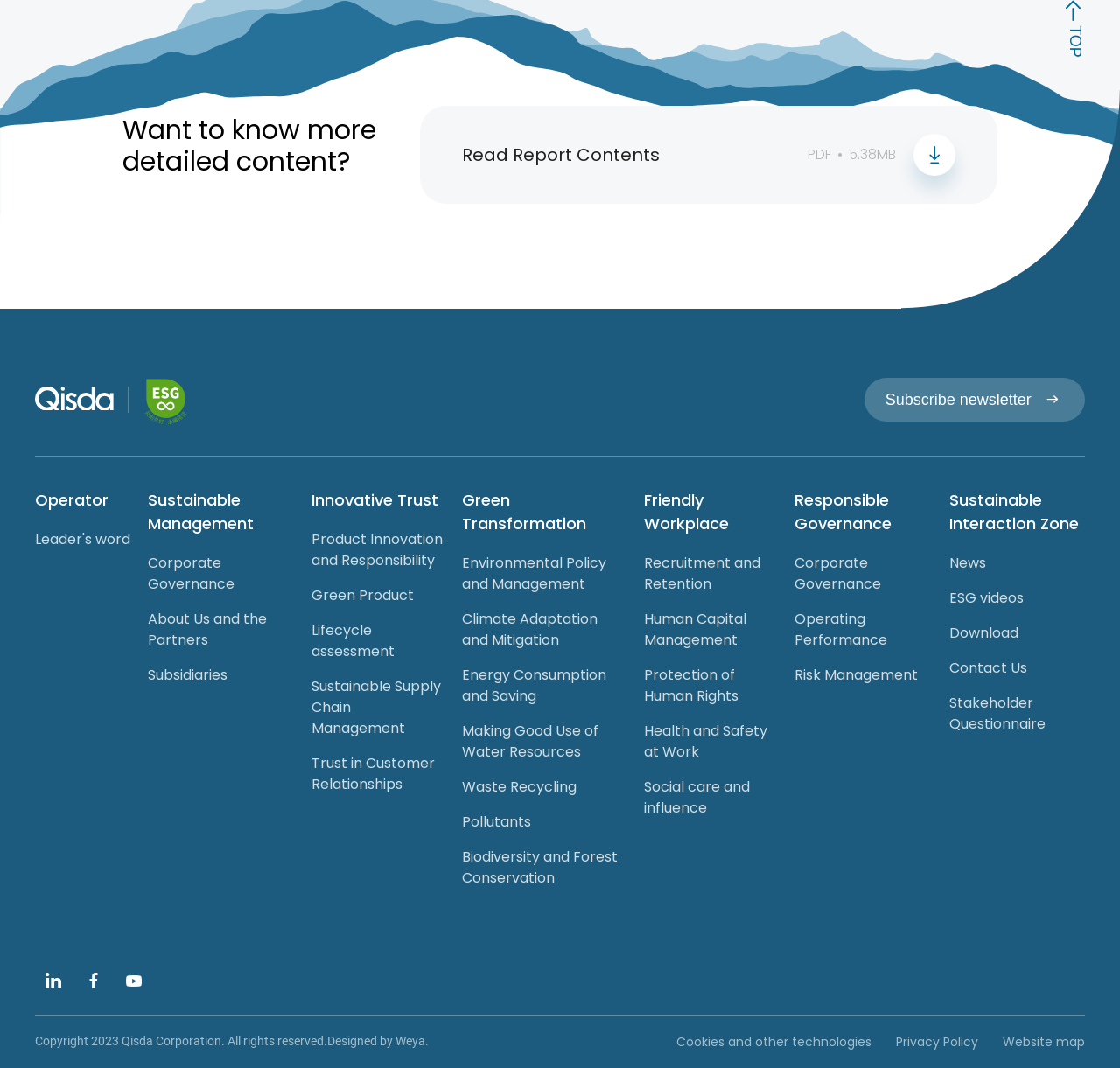How many links are under 'Green Transformation'?
From the screenshot, supply a one-word or short-phrase answer.

6